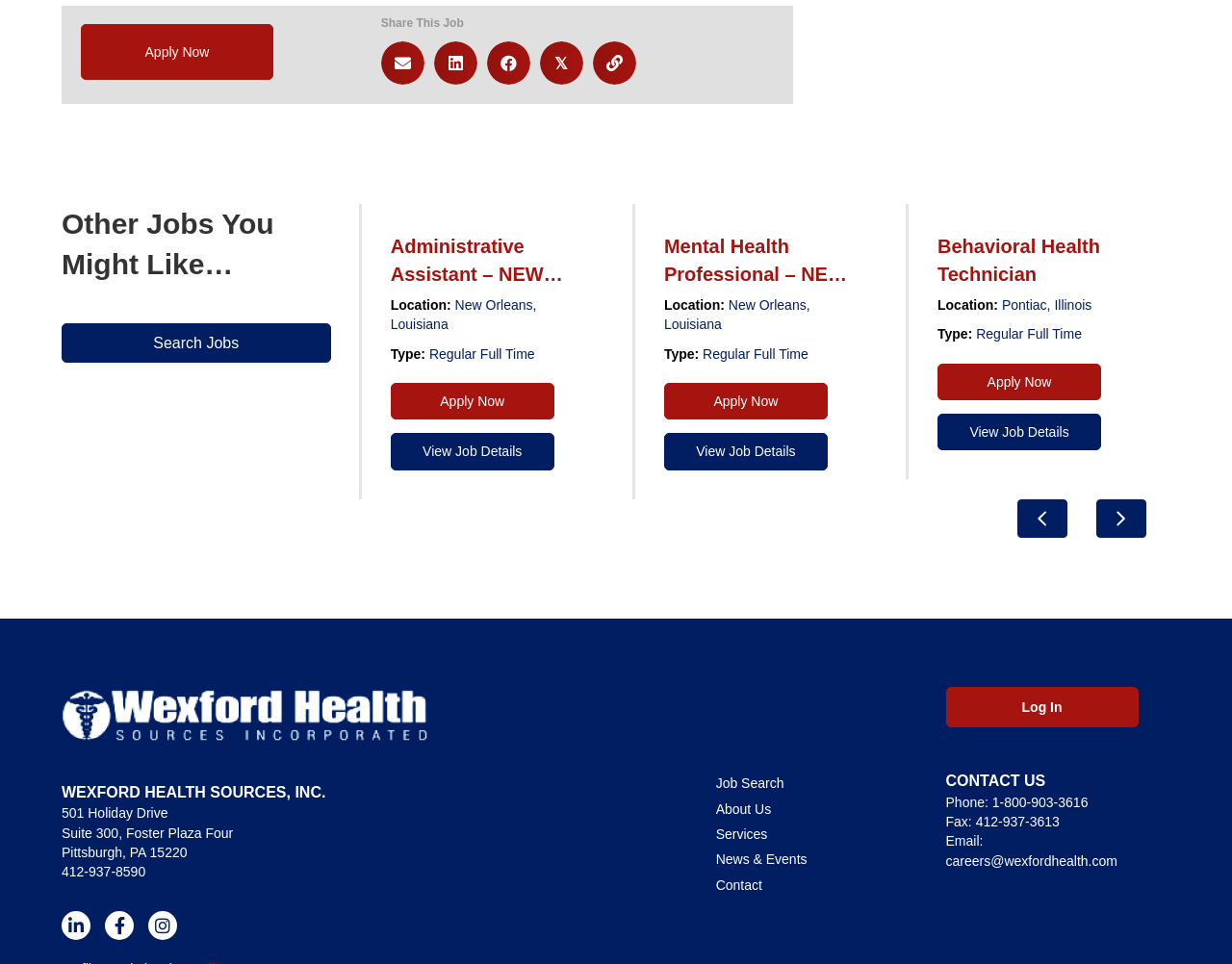What is the purpose of the 'Share This Job' section?
Provide an in-depth answer to the question, covering all aspects.

The 'Share This Job' section provides links to share the job listing on various social media platforms, including Email, LinkedIn, Facebook, and Twitter, allowing users to easily share job opportunities with others.